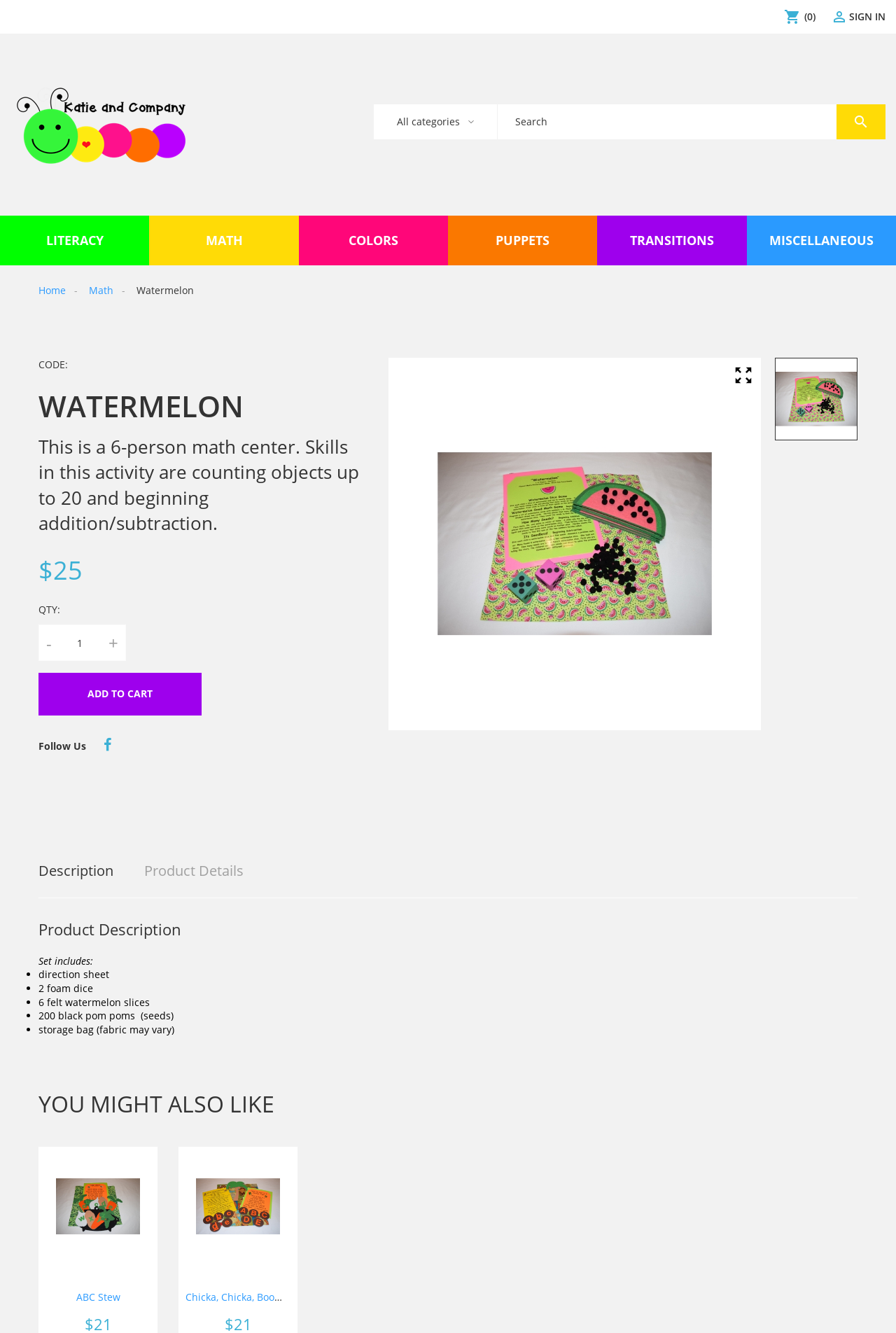Identify the bounding box coordinates for the region of the element that should be clicked to carry out the instruction: "Read the review by Cheyenne S, Educator". The bounding box coordinates should be four float numbers between 0 and 1, i.e., [left, top, right, bottom].

None